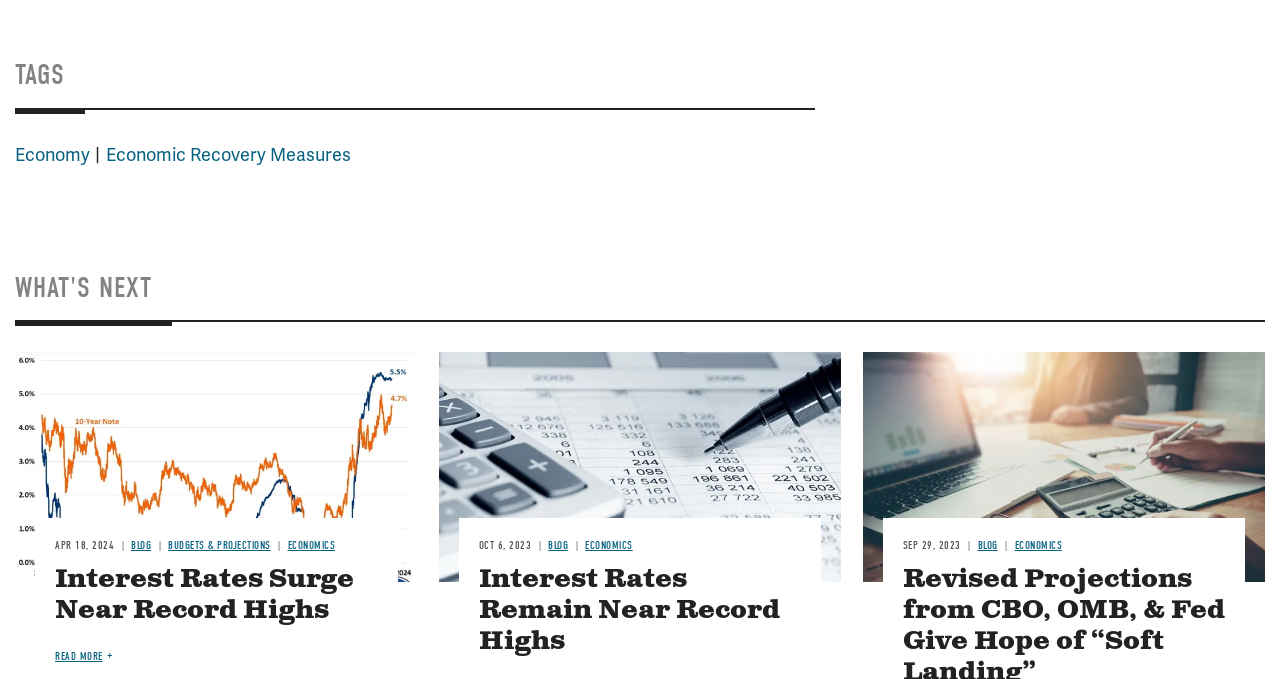Predict the bounding box coordinates for the UI element described as: "Budgets & Projections". The coordinates should be four float numbers between 0 and 1, presented as [left, top, right, bottom].

[0.131, 0.794, 0.211, 0.813]